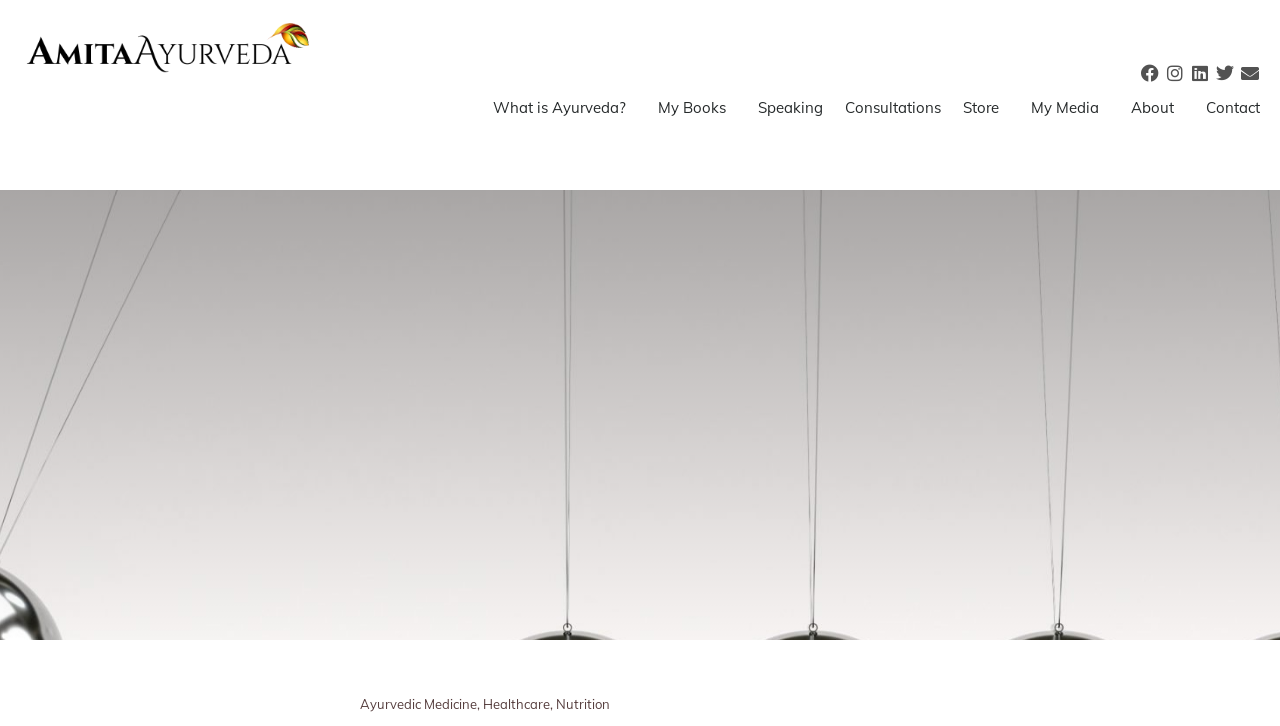Determine the bounding box coordinates of the clickable region to follow the instruction: "Go to Contact page".

[0.934, 0.132, 0.992, 0.165]